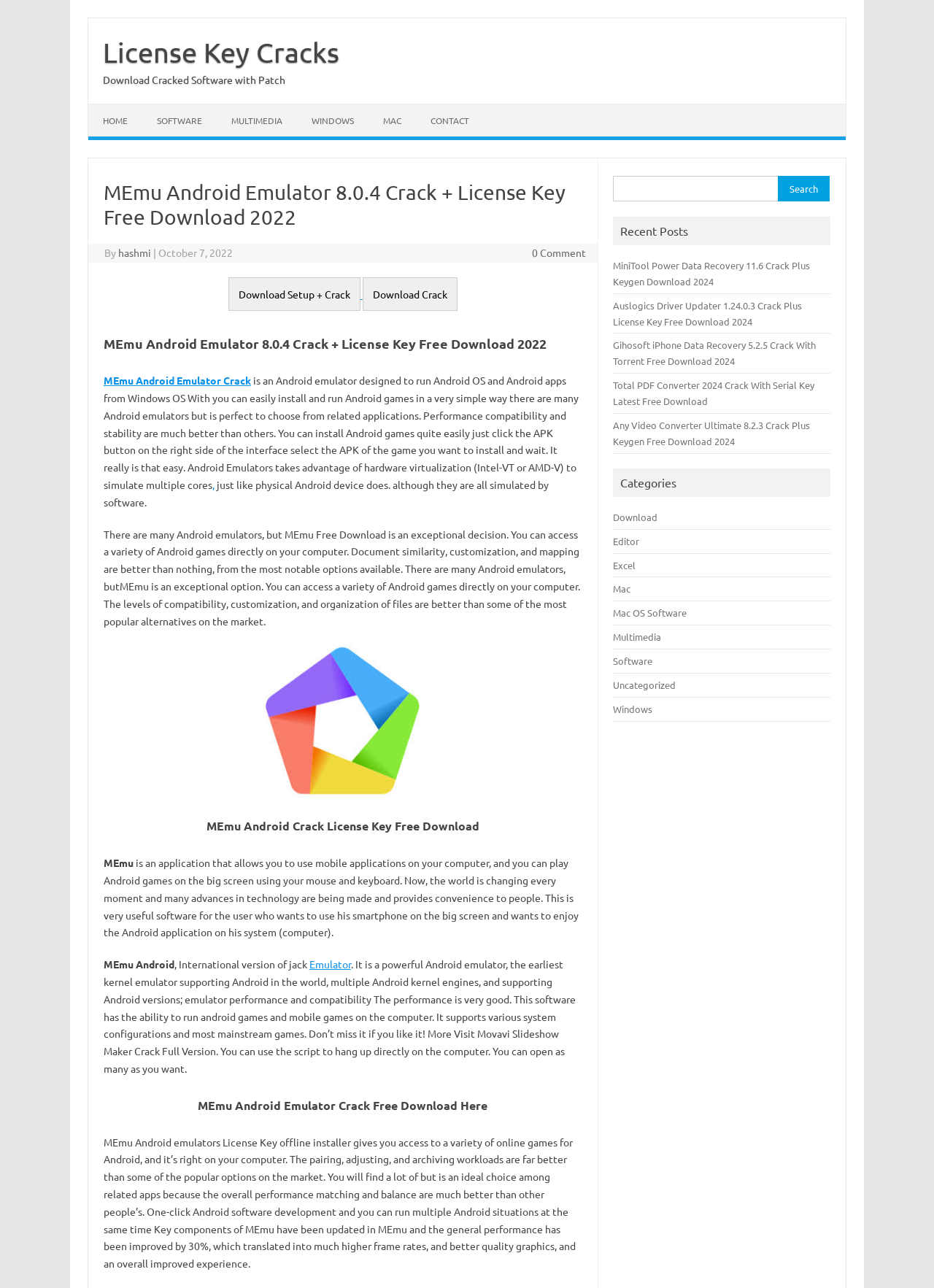Predict the bounding box of the UI element based on this description: "Mac OS Software".

[0.657, 0.471, 0.735, 0.481]